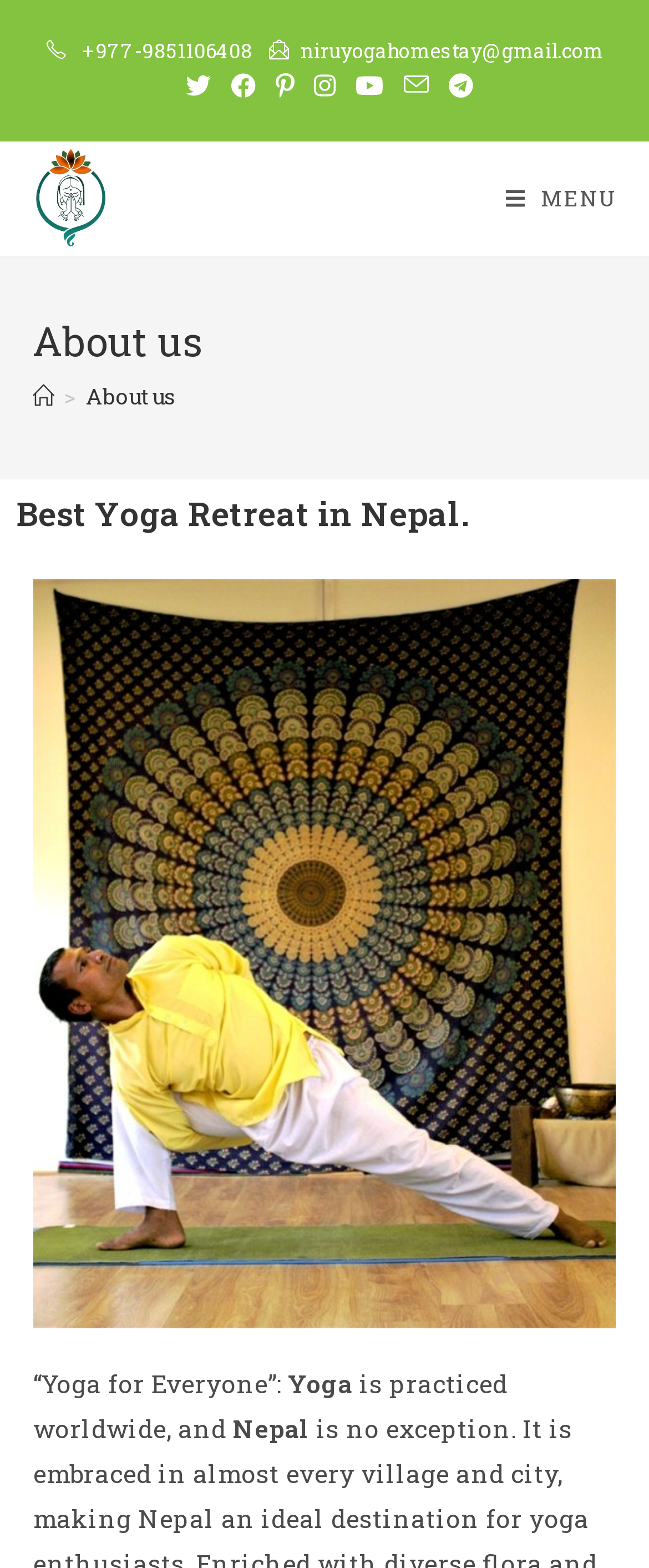Identify the bounding box coordinates of the clickable region to carry out the given instruction: "Send an email".

[0.463, 0.023, 0.929, 0.04]